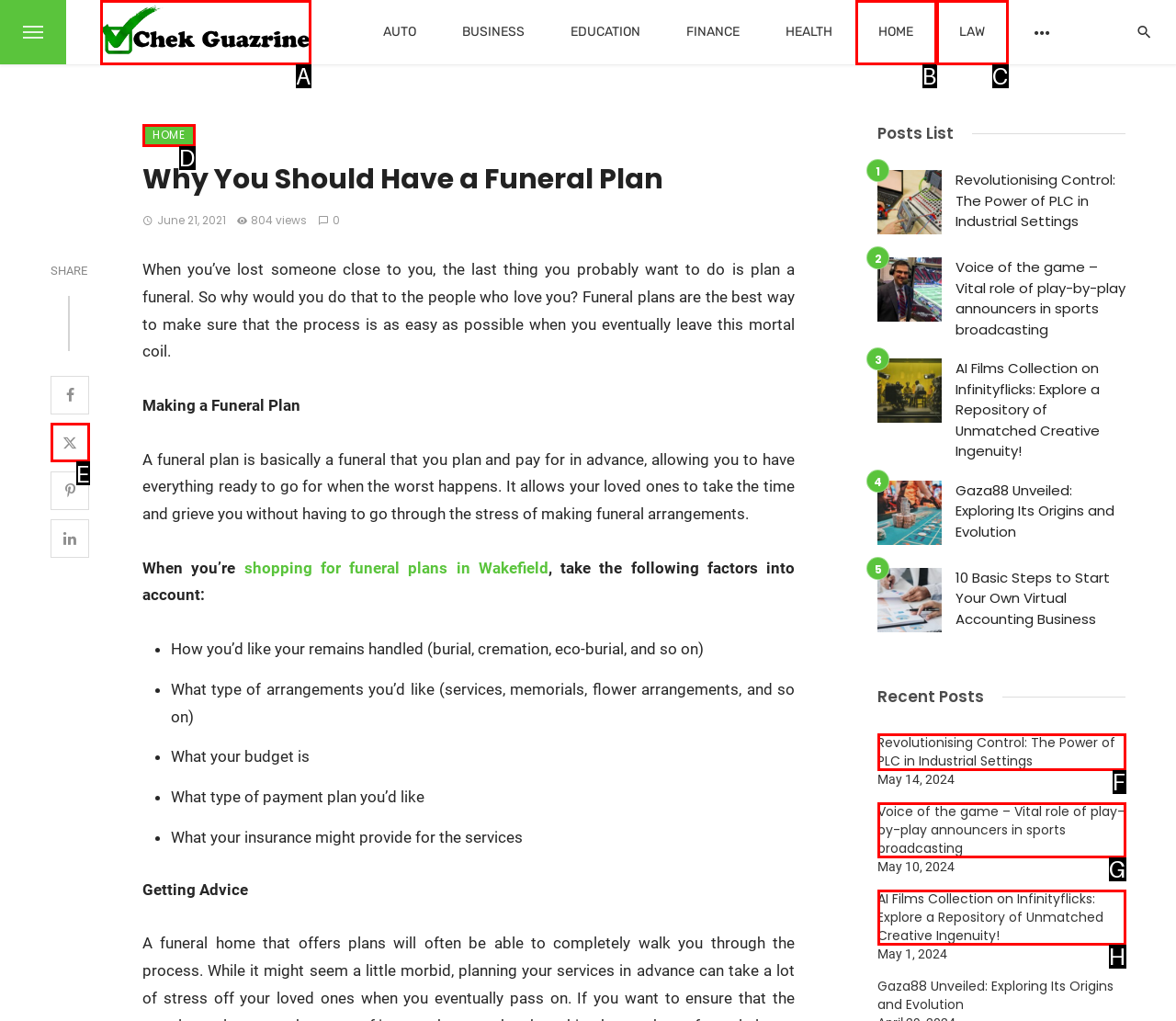Based on the description: Home, select the HTML element that fits best. Provide the letter of the matching option.

B